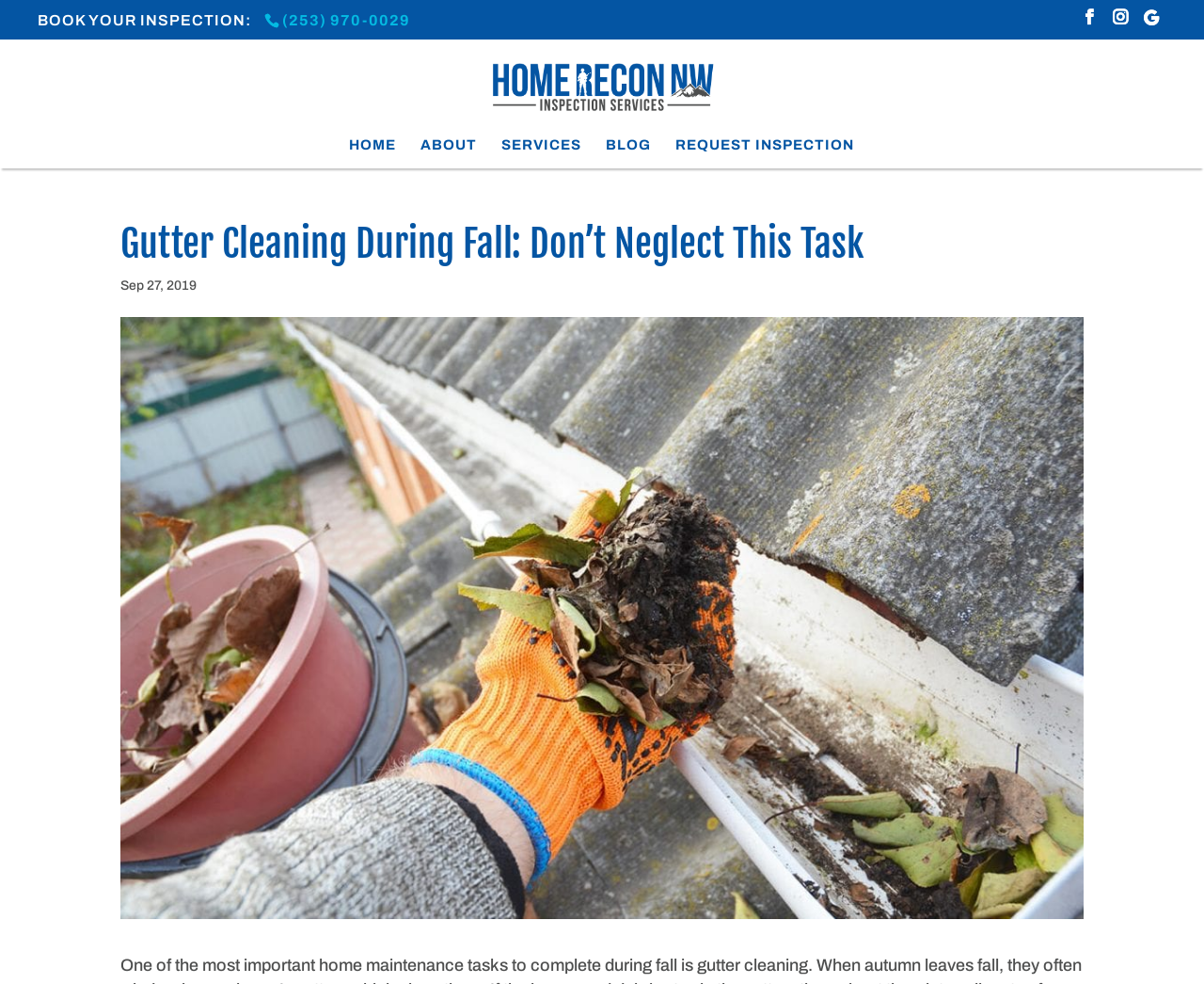Find and generate the main title of the webpage.

Gutter Cleaning During Fall: Don’t Neglect This Task